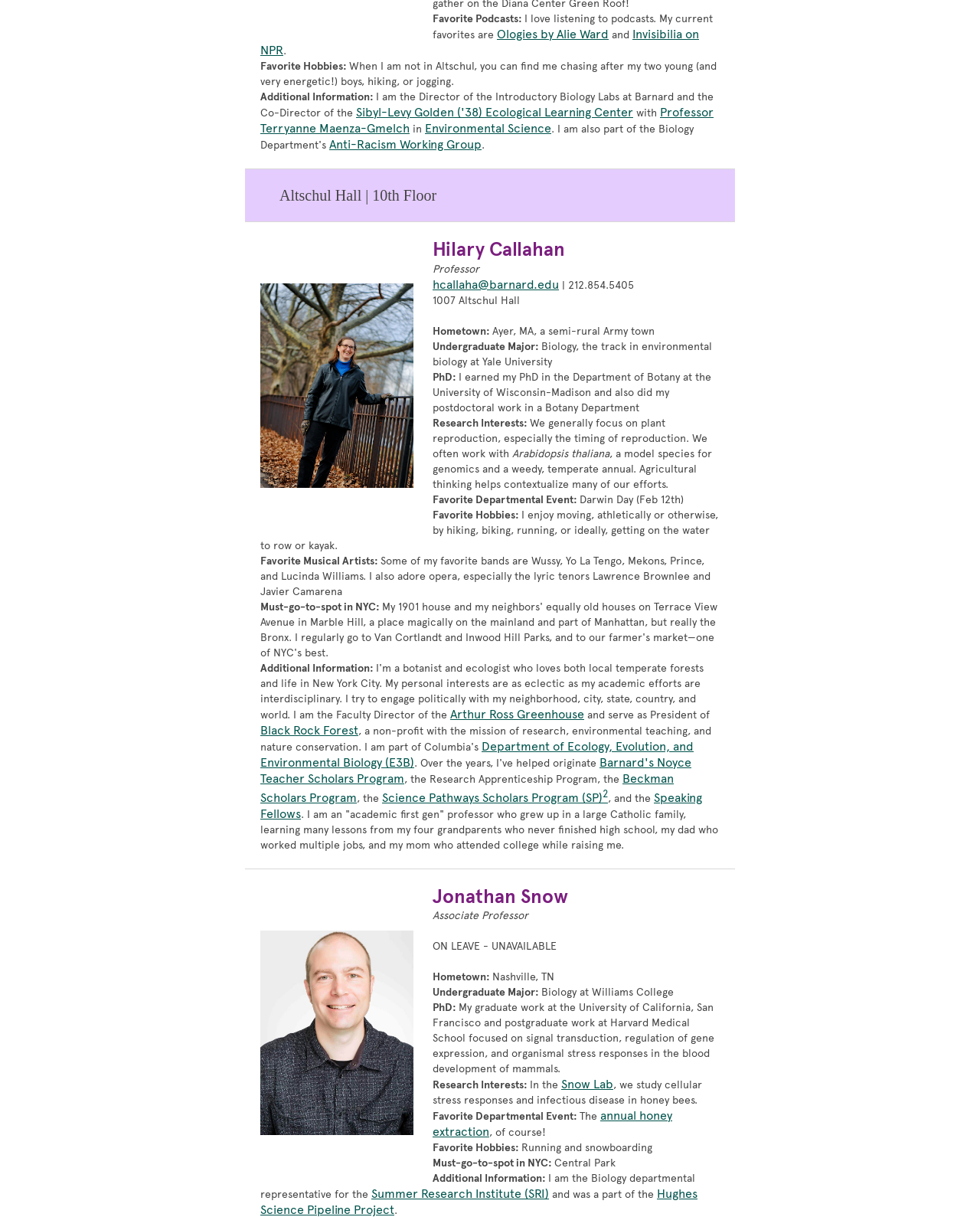What is the name of the department?
Based on the screenshot, provide a one-word or short-phrase response.

Department of Ecology, Evolution, and Environmental Biology